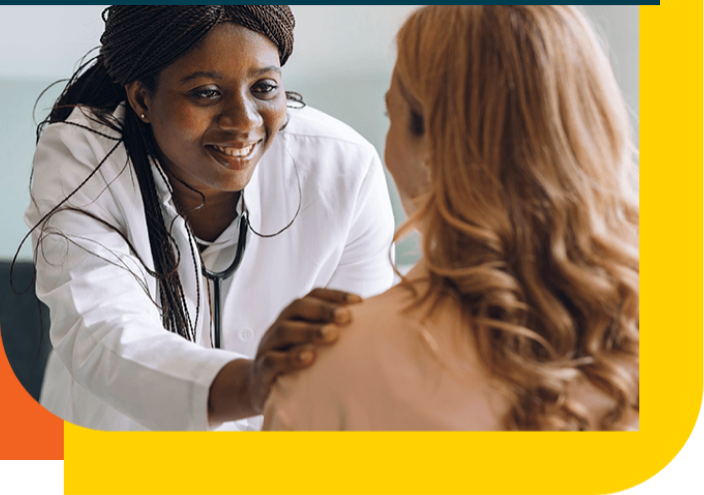What is the atmosphere of the interaction?
Answer with a single word or phrase, using the screenshot for reference.

Comforting